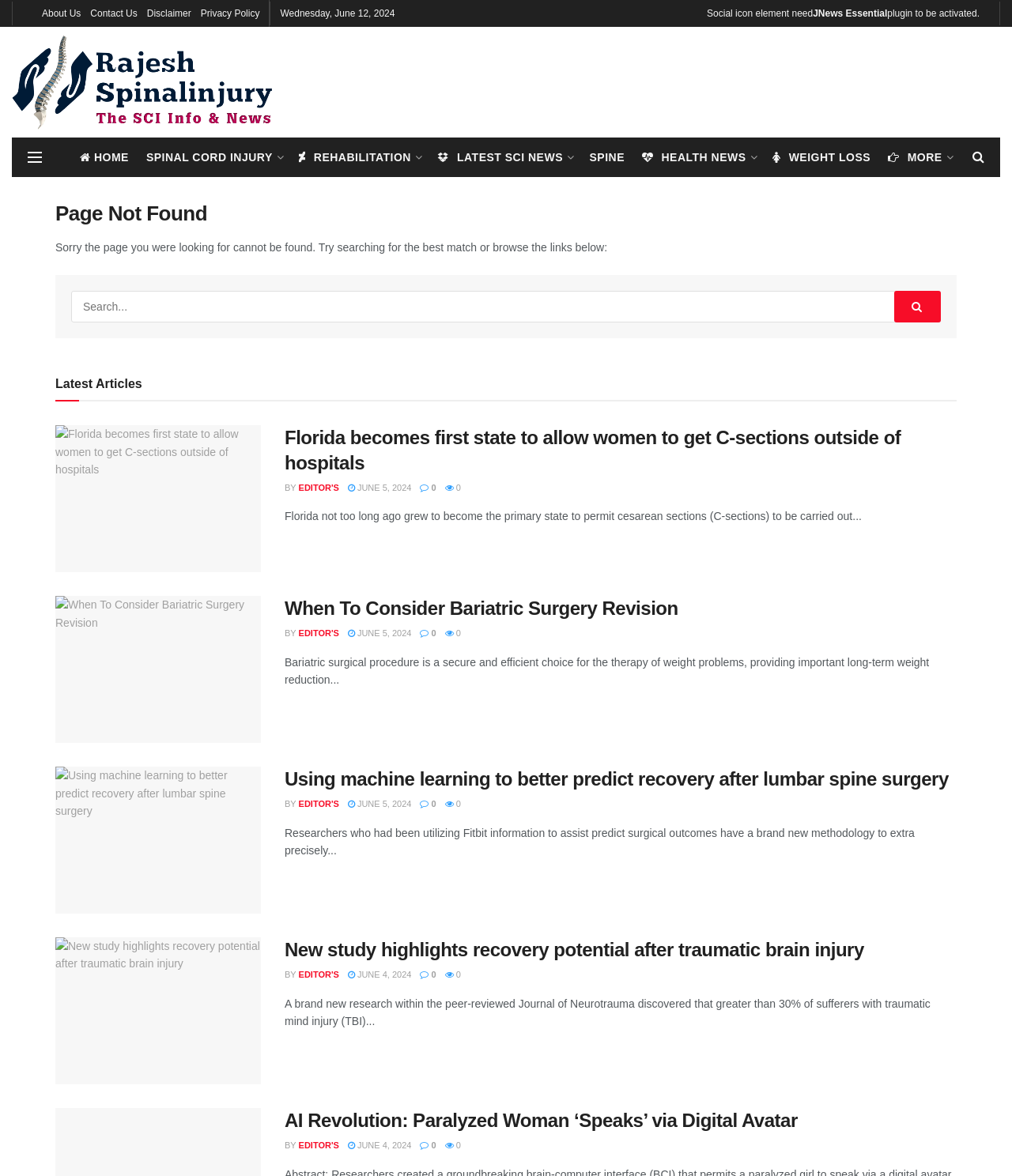Please determine the heading text of this webpage.

Page Not Found